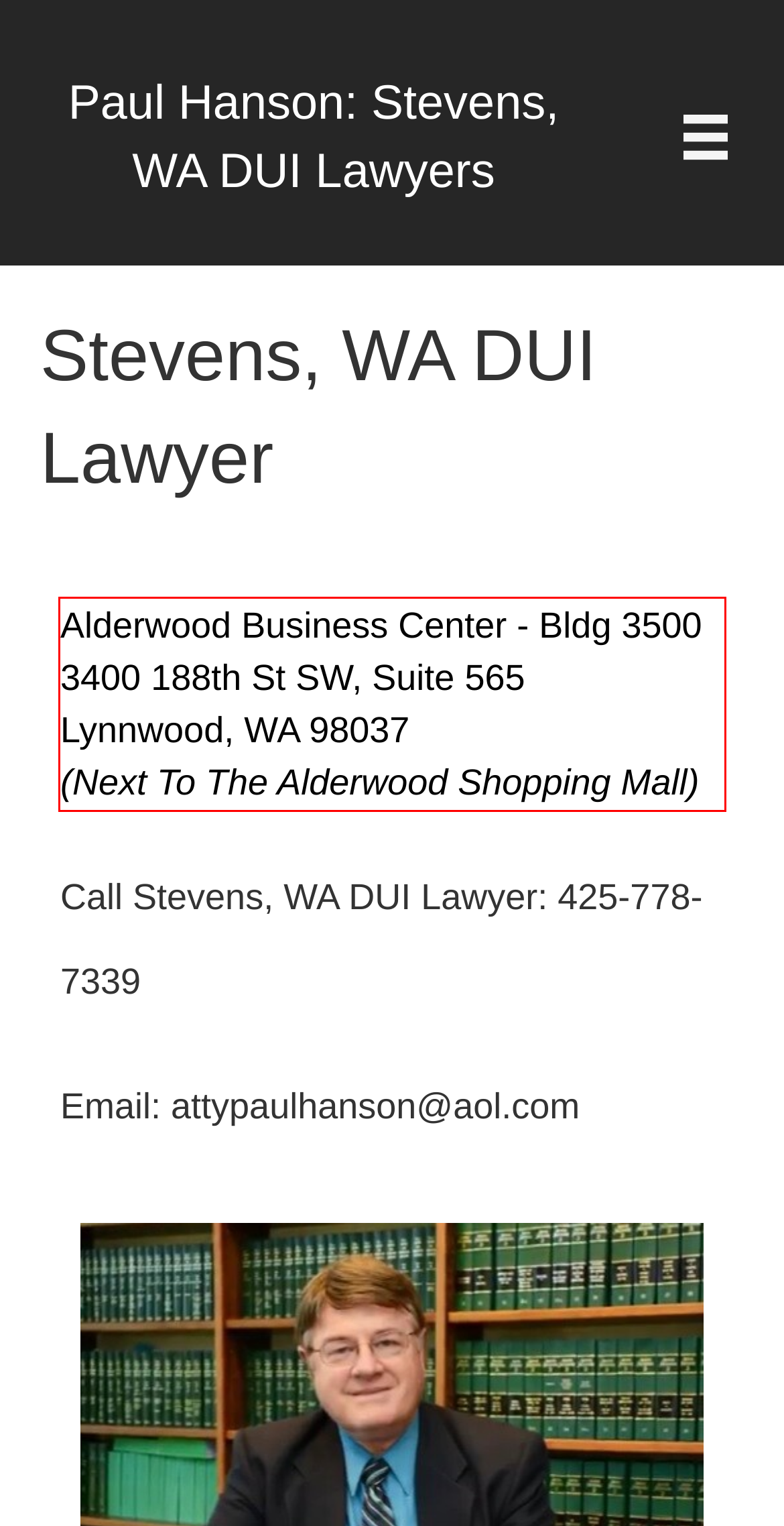Within the screenshot of a webpage, identify the red bounding box and perform OCR to capture the text content it contains.

Alderwood Business Center - Bldg 3500 3400 188th St SW, Suite 565 Lynnwood, WA 98037 (Next To The Alderwood Shopping Mall)